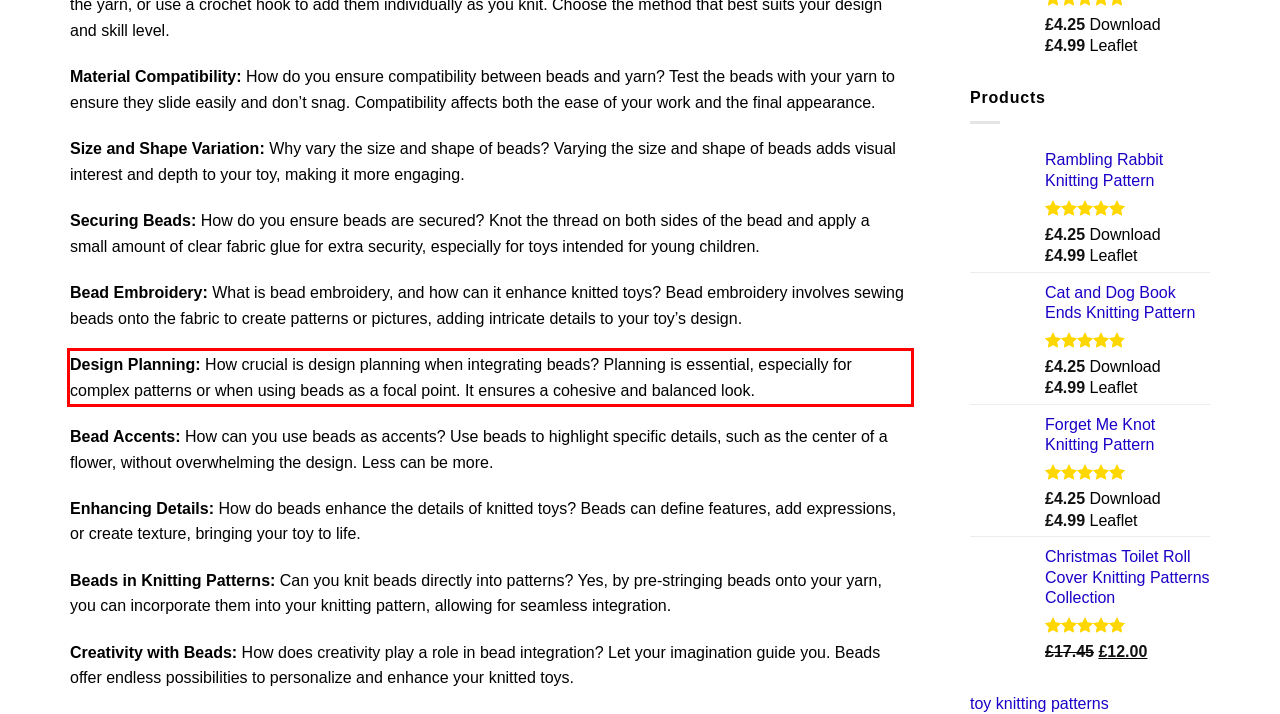Please extract the text content within the red bounding box on the webpage screenshot using OCR.

Design Planning: How crucial is design planning when integrating beads? Planning is essential, especially for complex patterns or when using beads as a focal point. It ensures a cohesive and balanced look.